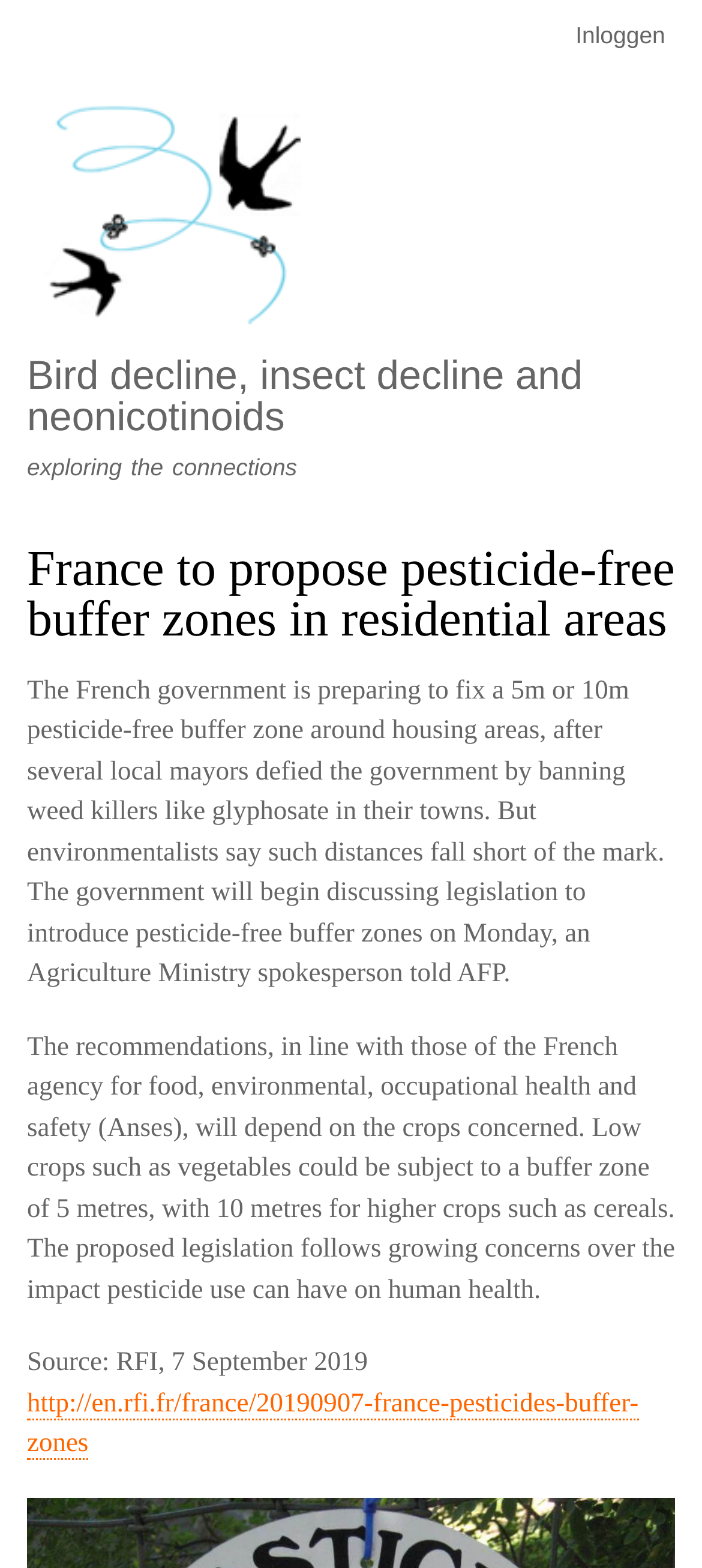Provide a thorough description of the webpage you see.

The webpage is about France's proposal to introduce pesticide-free buffer zones in residential areas, with a focus on the impact of pesticide use on human health and the environment. 

At the top left of the page, there is a navigation menu labeled "User account menu" with a link to "Inloggen" (login) at the top right. Below this, there is a link to the "Home" page, accompanied by a small image. 

To the right of the "Home" link, there is a link to the current article, "Bird decline, insect decline and neonicotinoids", with a brief description "exploring the connections" below it. 

The main article is headed "France to propose pesticide-free buffer zones in residential areas" and is divided into three paragraphs. The first paragraph explains the French government's plan to introduce pesticide-free buffer zones around housing areas, citing concerns over the impact of weed killers like glyphosate. 

The second paragraph provides more details on the proposed legislation, including the varying buffer zone distances depending on the type of crops. The third paragraph mentions the source of the article, RFI, and provides a link to the original article. 

There is also a skip link at the top of the page, allowing users to bypass the navigation menu and go directly to the content.